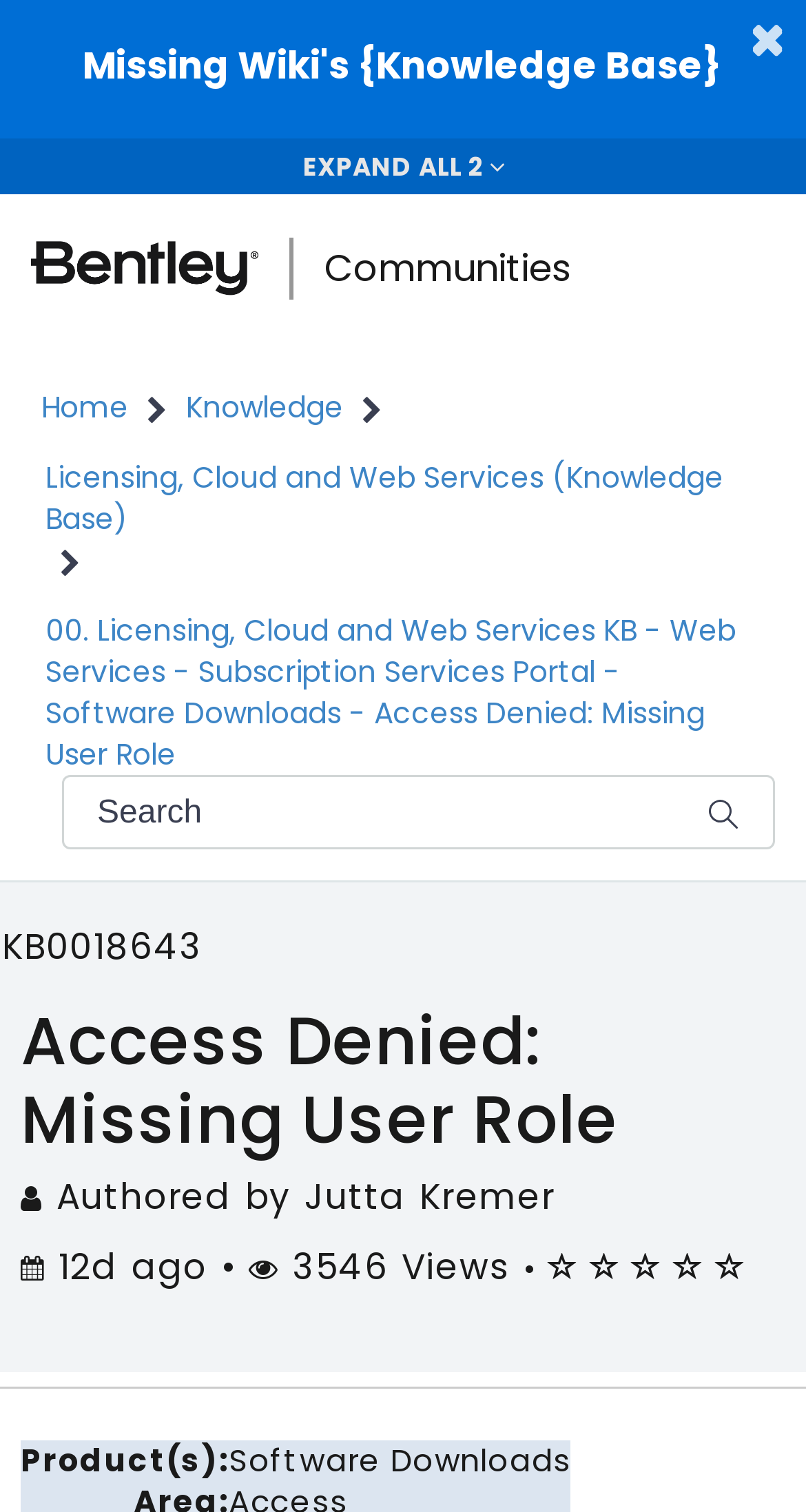Please determine the bounding box coordinates of the element's region to click for the following instruction: "Click on Tunisia".

None